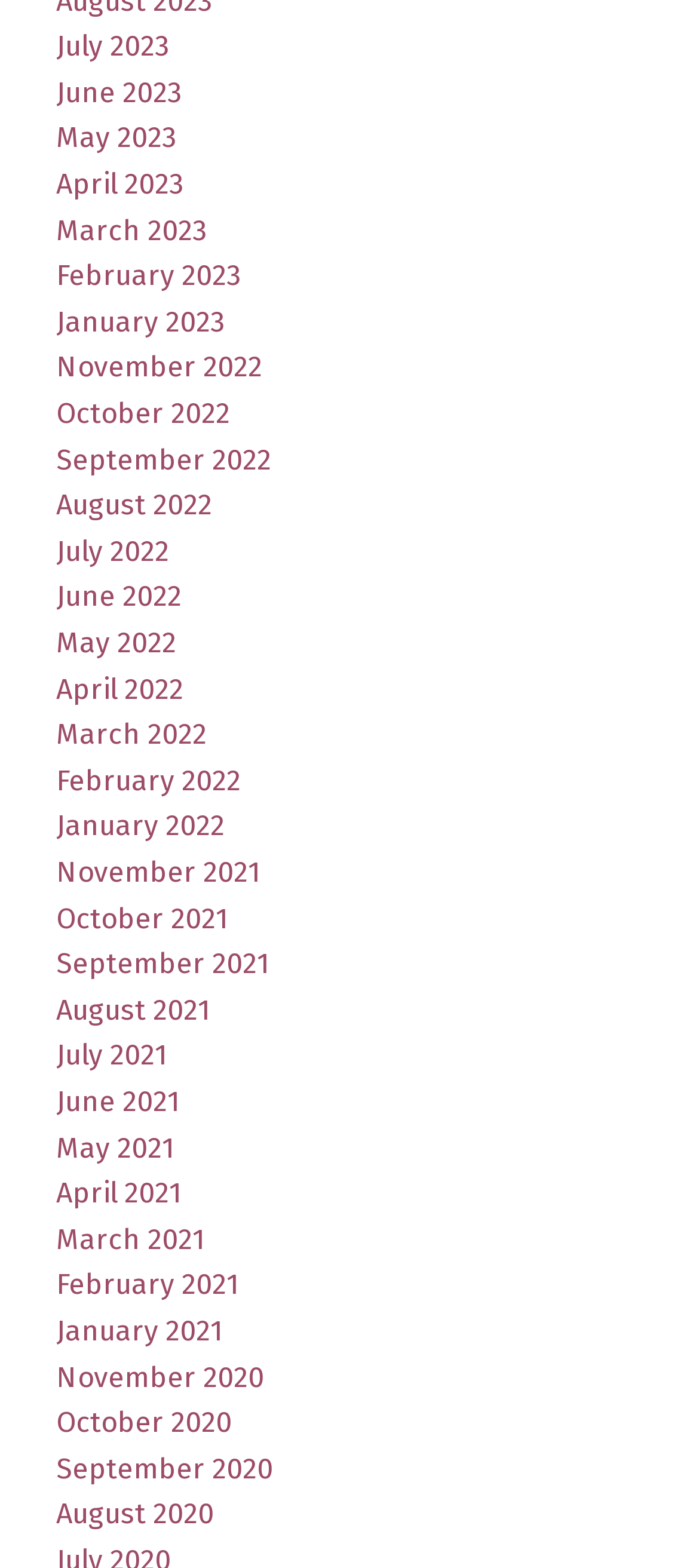Bounding box coordinates are specified in the format (top-left x, top-left y, bottom-right x, bottom-right y). All values are floating point numbers bounded between 0 and 1. Please provide the bounding box coordinate of the region this sentence describes: May 2022

[0.08, 0.399, 0.252, 0.421]